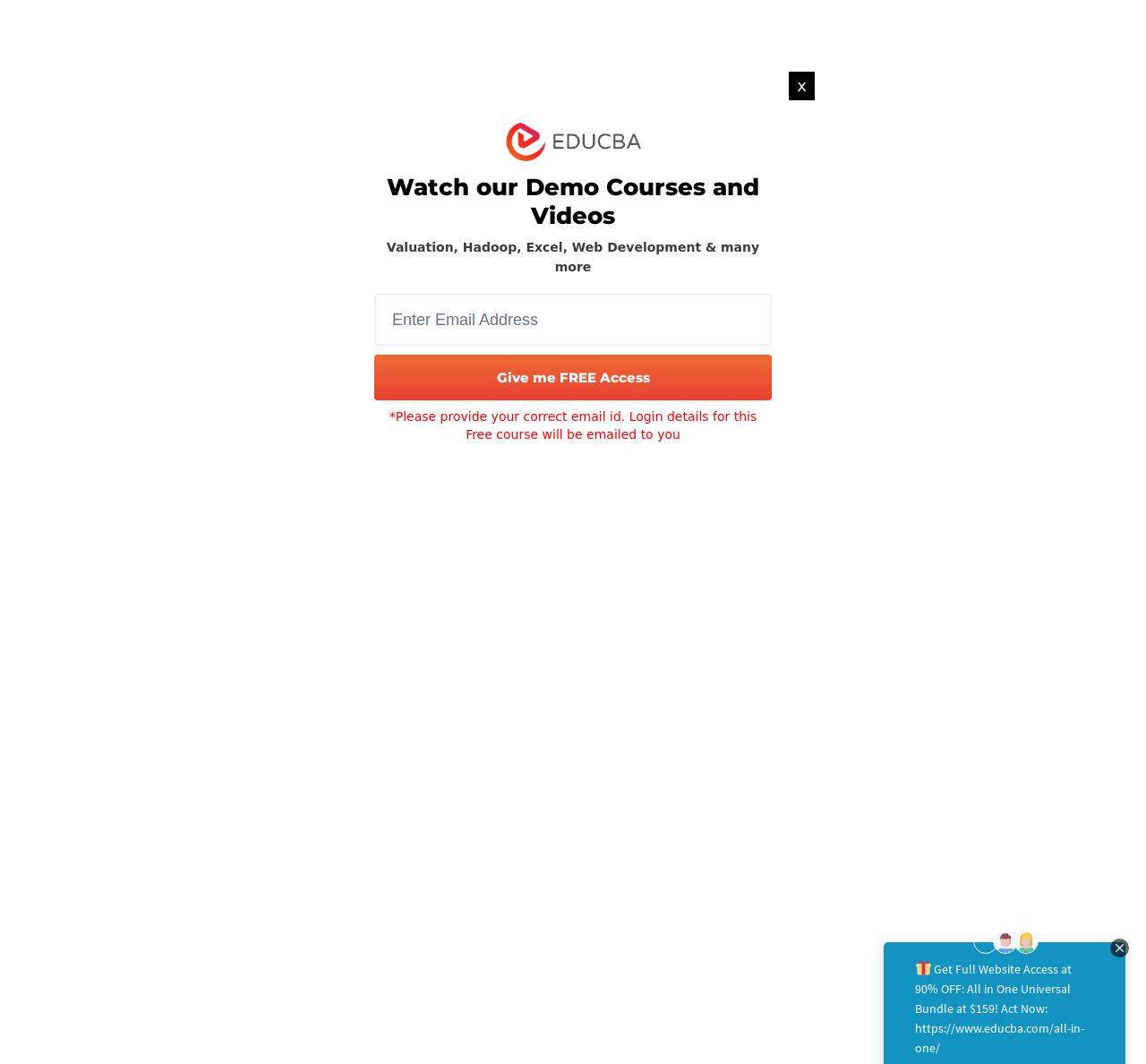Please identify the bounding box coordinates of the region to click in order to complete the given instruction: "Search for something". The coordinates should be four float numbers between 0 and 1, i.e., [left, top, right, bottom].

None